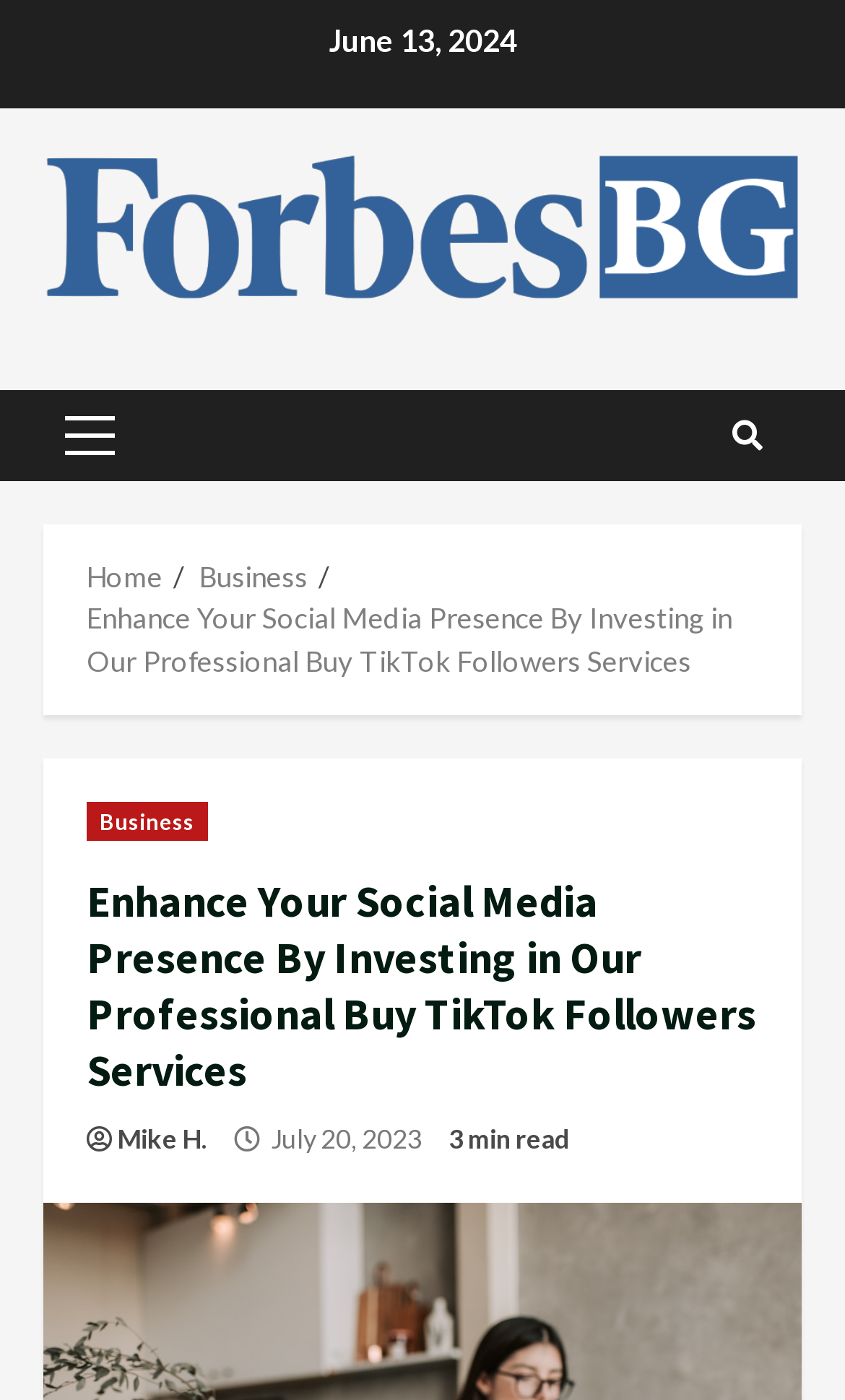Pinpoint the bounding box coordinates of the clickable element needed to complete the instruction: "visit Mike H.'s profile". The coordinates should be provided as four float numbers between 0 and 1: [left, top, right, bottom].

[0.138, 0.8, 0.246, 0.828]